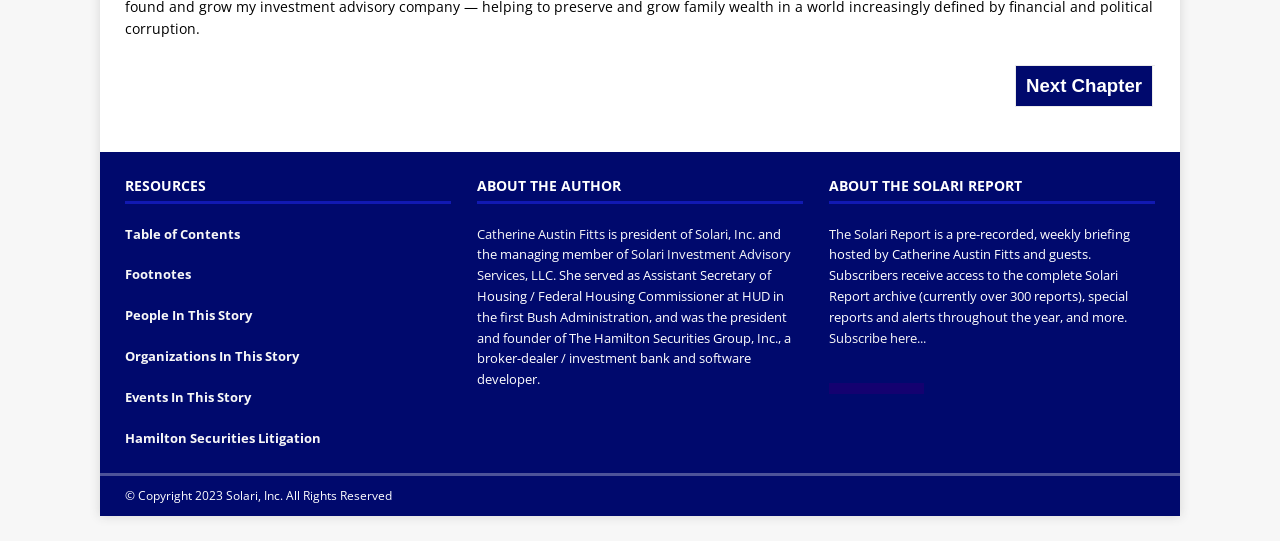What is the name of the author?
Look at the screenshot and respond with a single word or phrase.

Catherine Austin Fitts